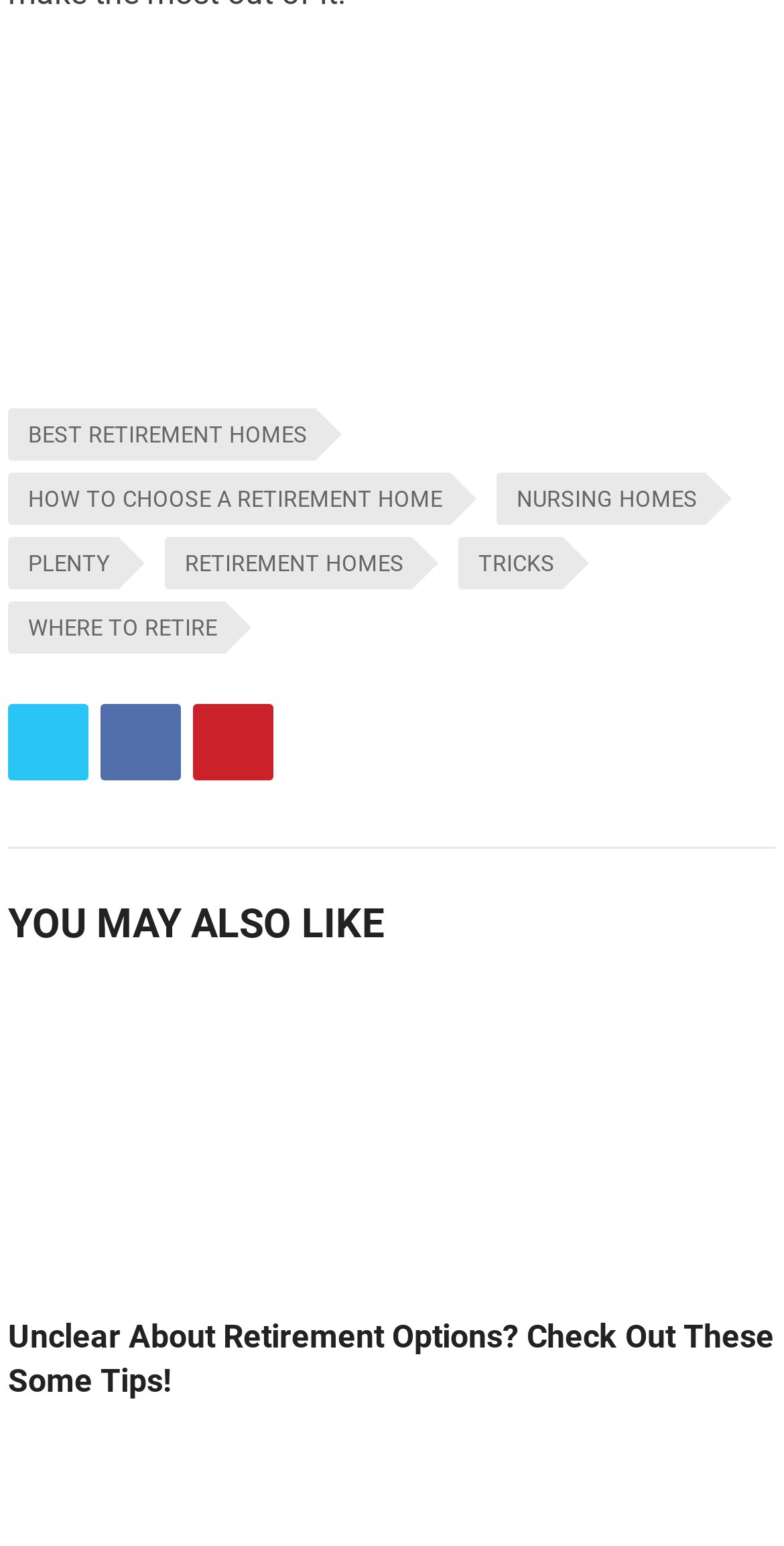What is the purpose of the 'YOU MAY ALSO LIKE' section?
Give a single word or phrase answer based on the content of the image.

Recommendations